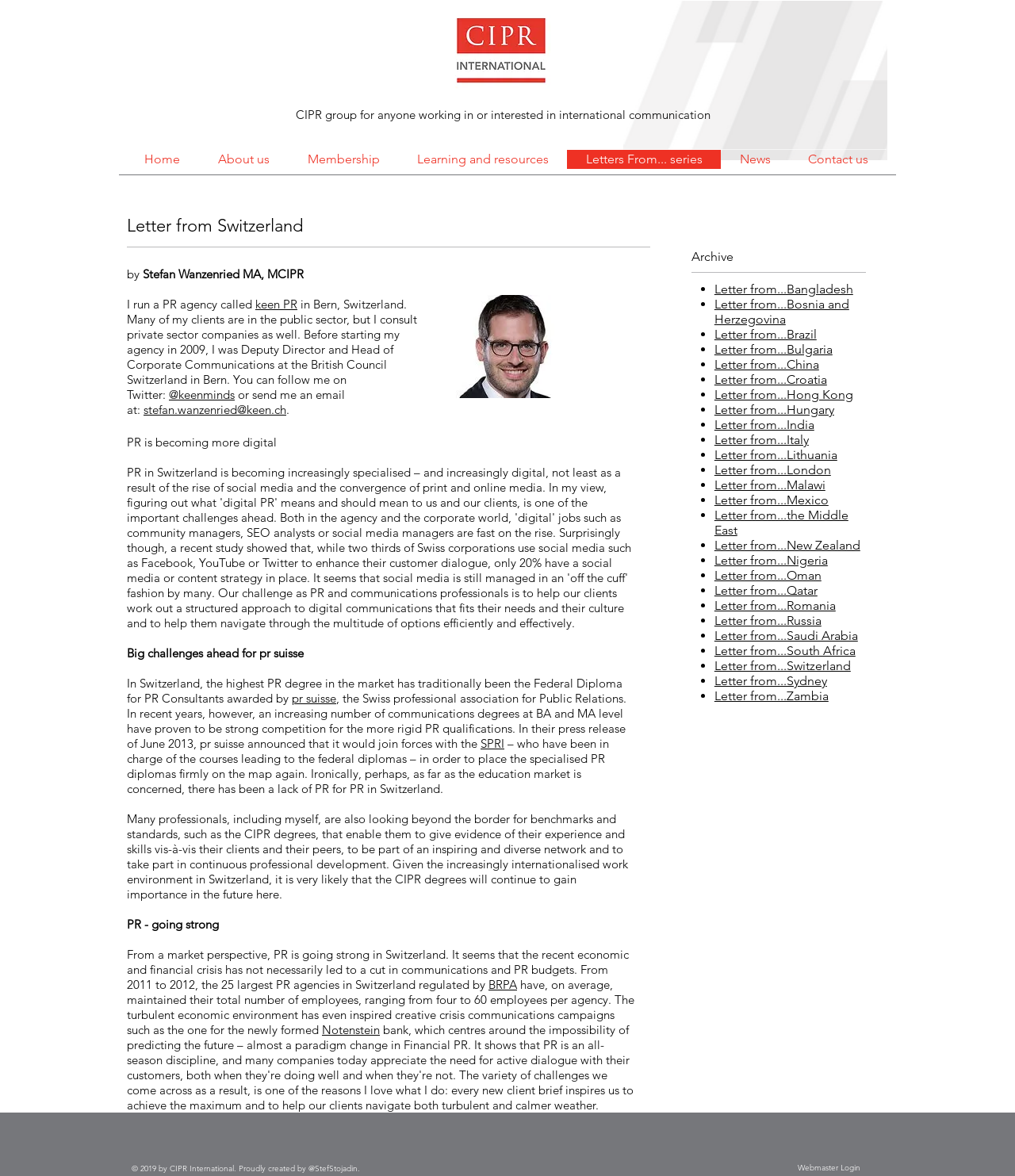Please specify the bounding box coordinates of the clickable region to carry out the following instruction: "Click the Twitter Social Icon". The coordinates should be four float numbers between 0 and 1, in the format [left, top, right, bottom].

[0.739, 0.008, 0.761, 0.027]